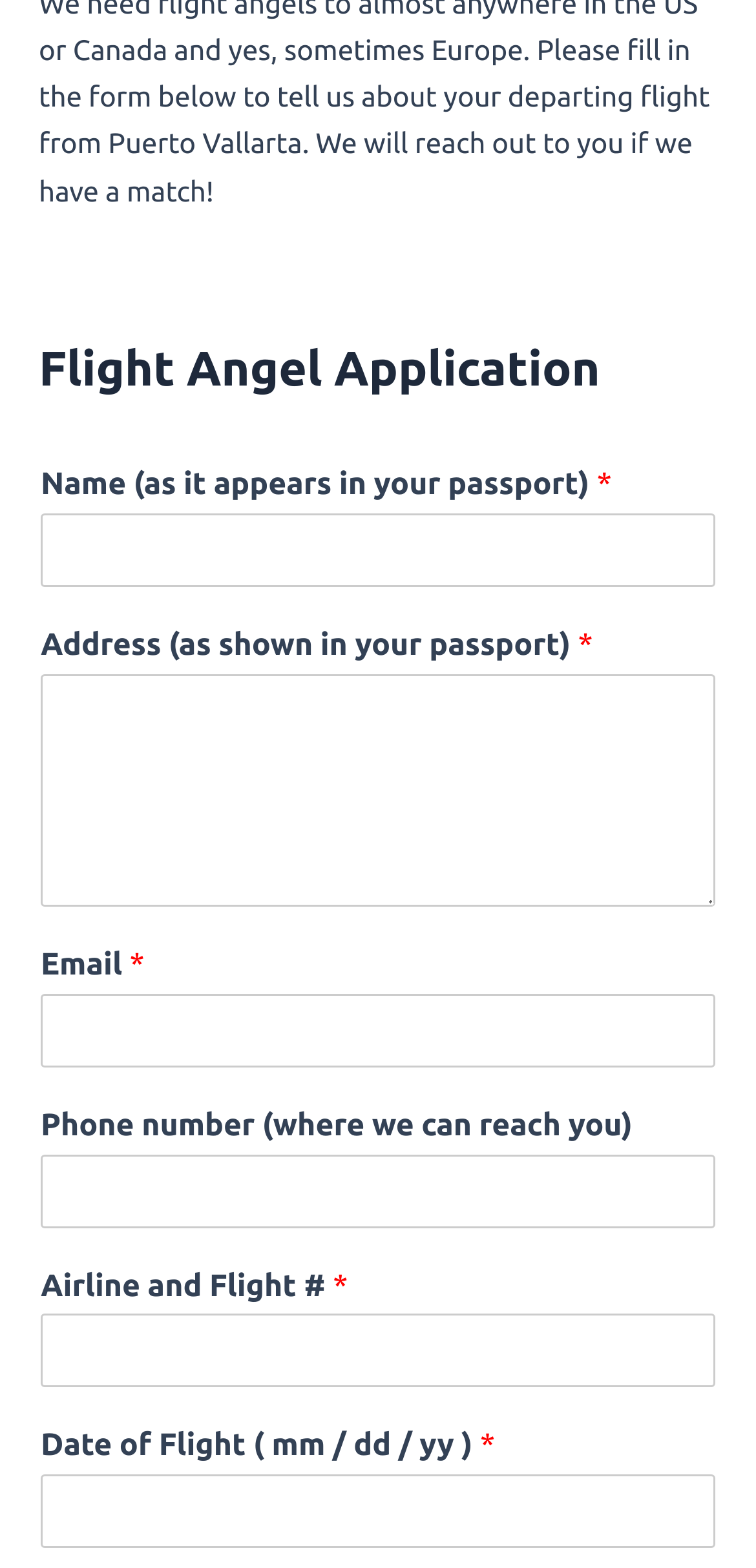Find the bounding box of the UI element described as follows: "Flight Angel".

[0.154, 0.692, 0.379, 0.721]